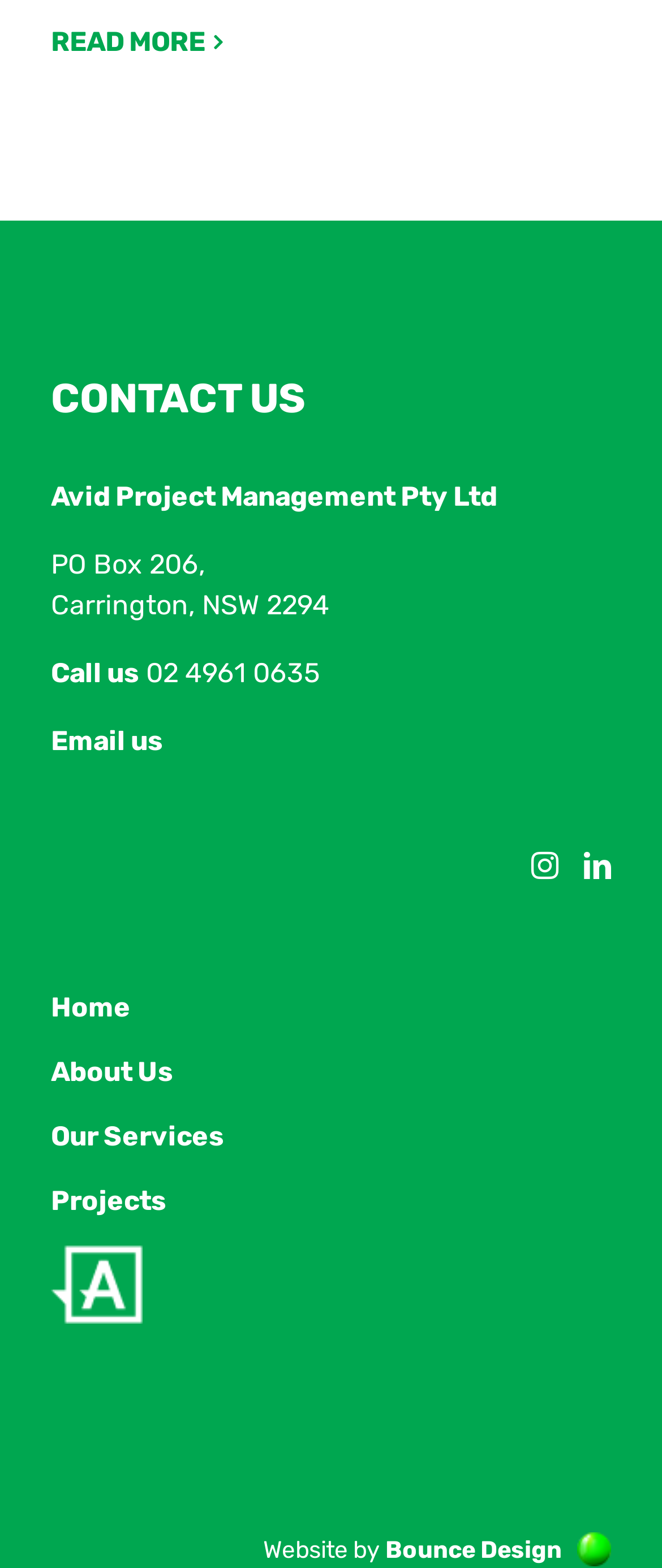Please specify the bounding box coordinates of the region to click in order to perform the following instruction: "Visit Instagram".

[0.803, 0.511, 0.844, 0.528]